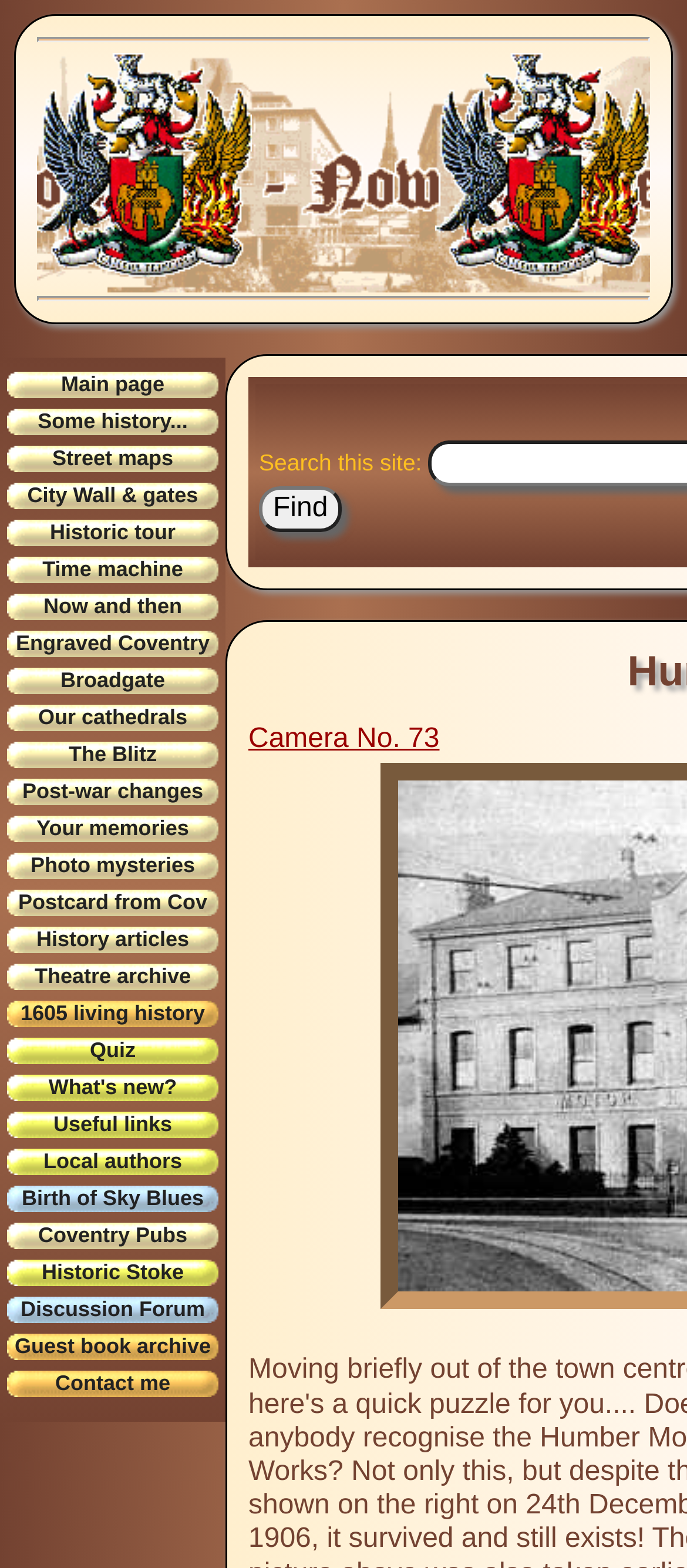What is the purpose of the button next to the 'Now and then' link?
Look at the image and construct a detailed response to the question.

The button next to the 'Now and then' link has the text 'Find', suggesting that it is used to search or find something related to the 'Now and then' feature.